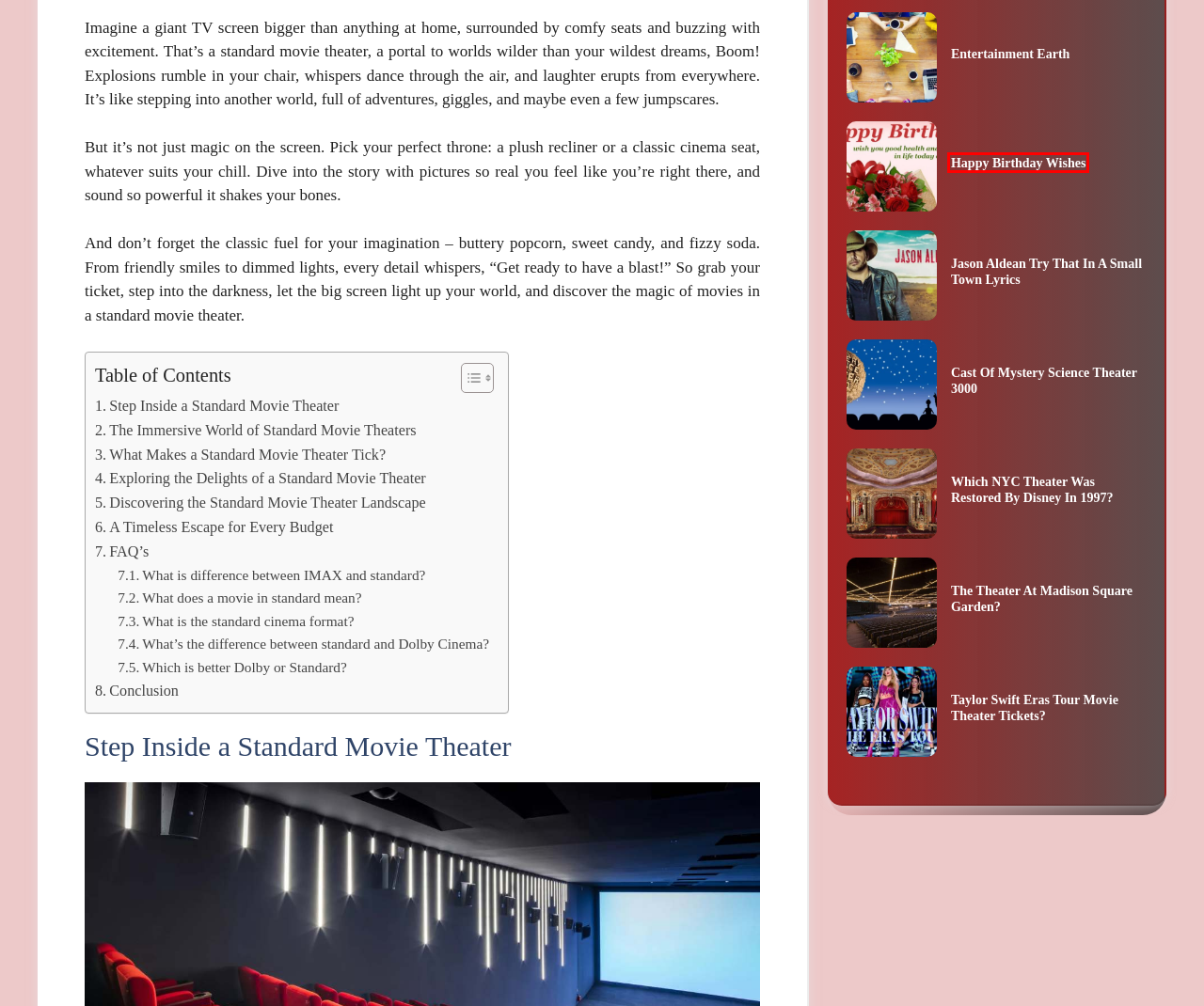Given a screenshot of a webpage with a red bounding box highlighting a UI element, determine which webpage description best matches the new webpage that appears after clicking the highlighted element. Here are the candidates:
A. Happy Birthday Wishes -
B. Entertainment Earth -
C. umair -
D. Which NYC Theater Was Restored By Disney In 1997? -
E. Taylor Swift Eras Tour Movie Theater Tickets? -
F. The Theater At Madison Square Garden? -
G. Cast Of Mystery Science Theater 3000 -
H. Jason Aldean Try That In A Small Town Lyrics -

A